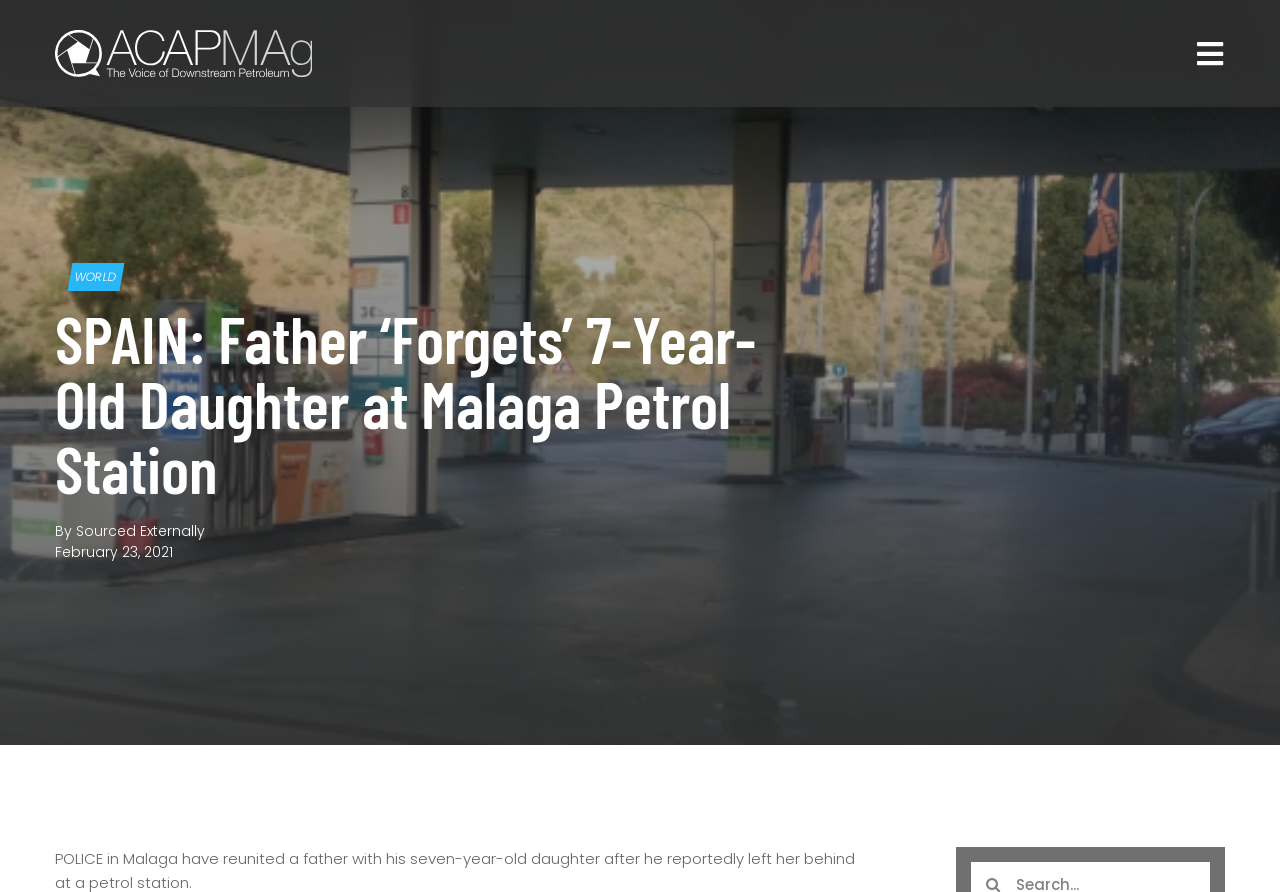How old is the daughter?
Give a single word or phrase answer based on the content of the image.

7 years old